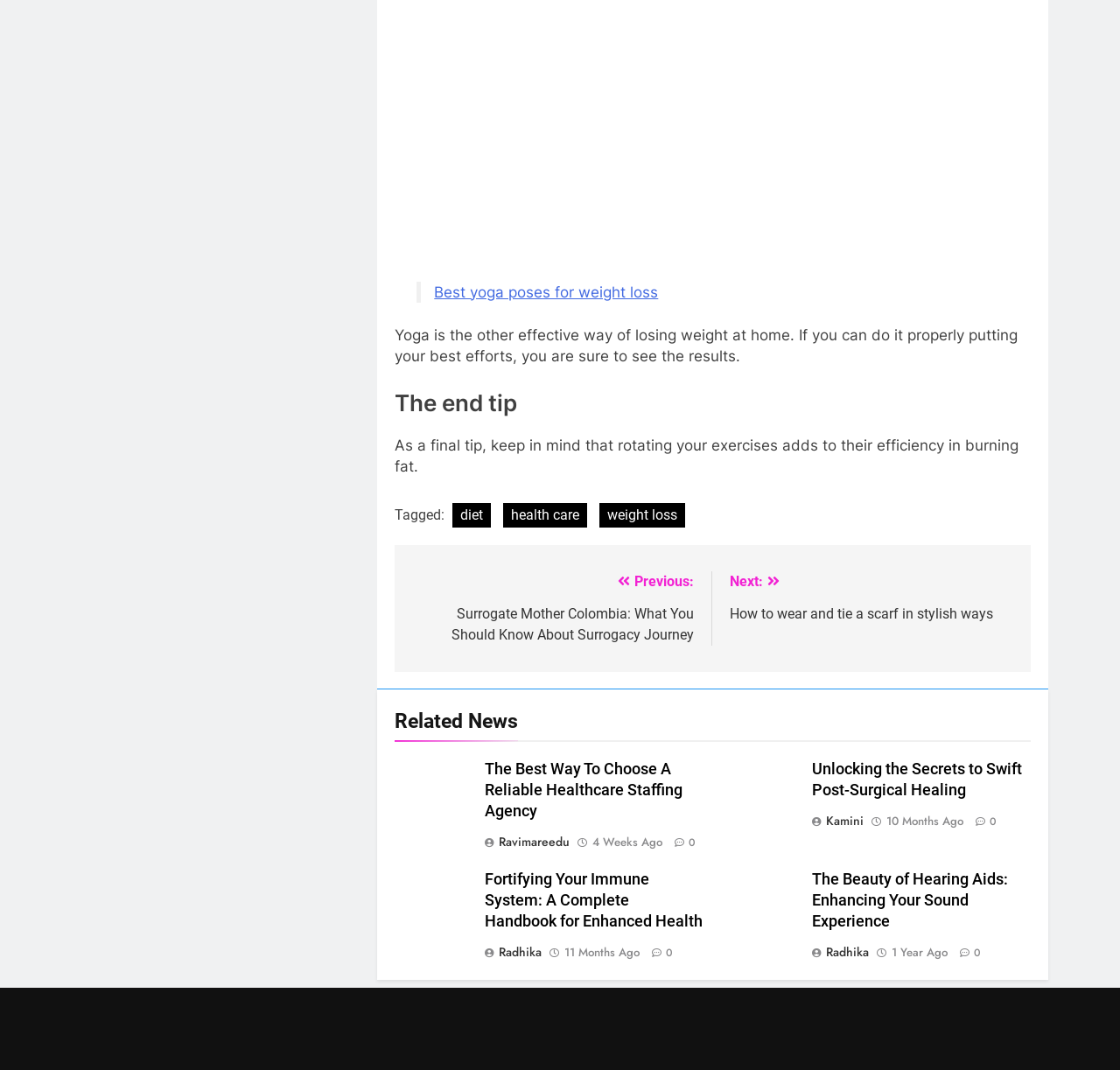Please give a succinct answer using a single word or phrase:
What is the topic of the article with the heading 'The end tip'?

weight loss